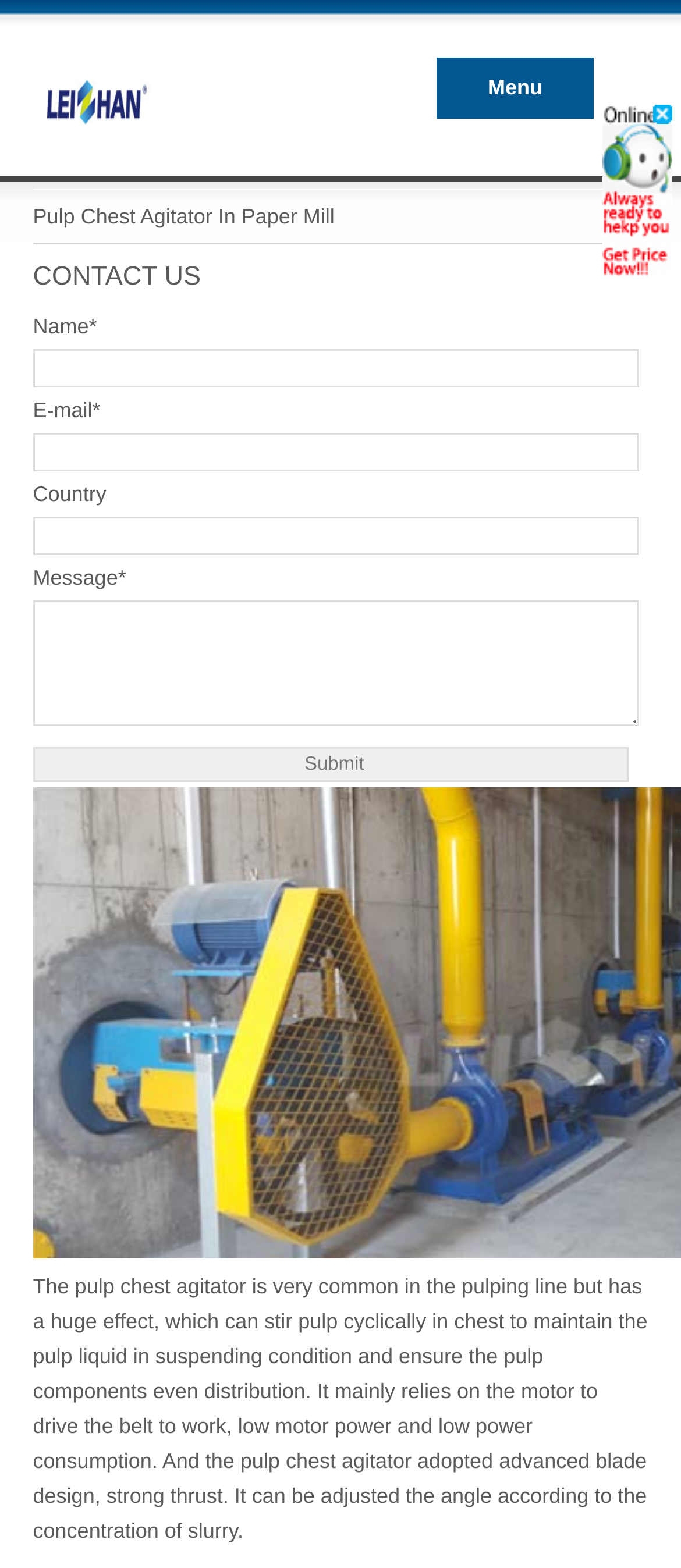What is the title or heading displayed on the webpage?

Pulp Chest Agitator In Paper Mill